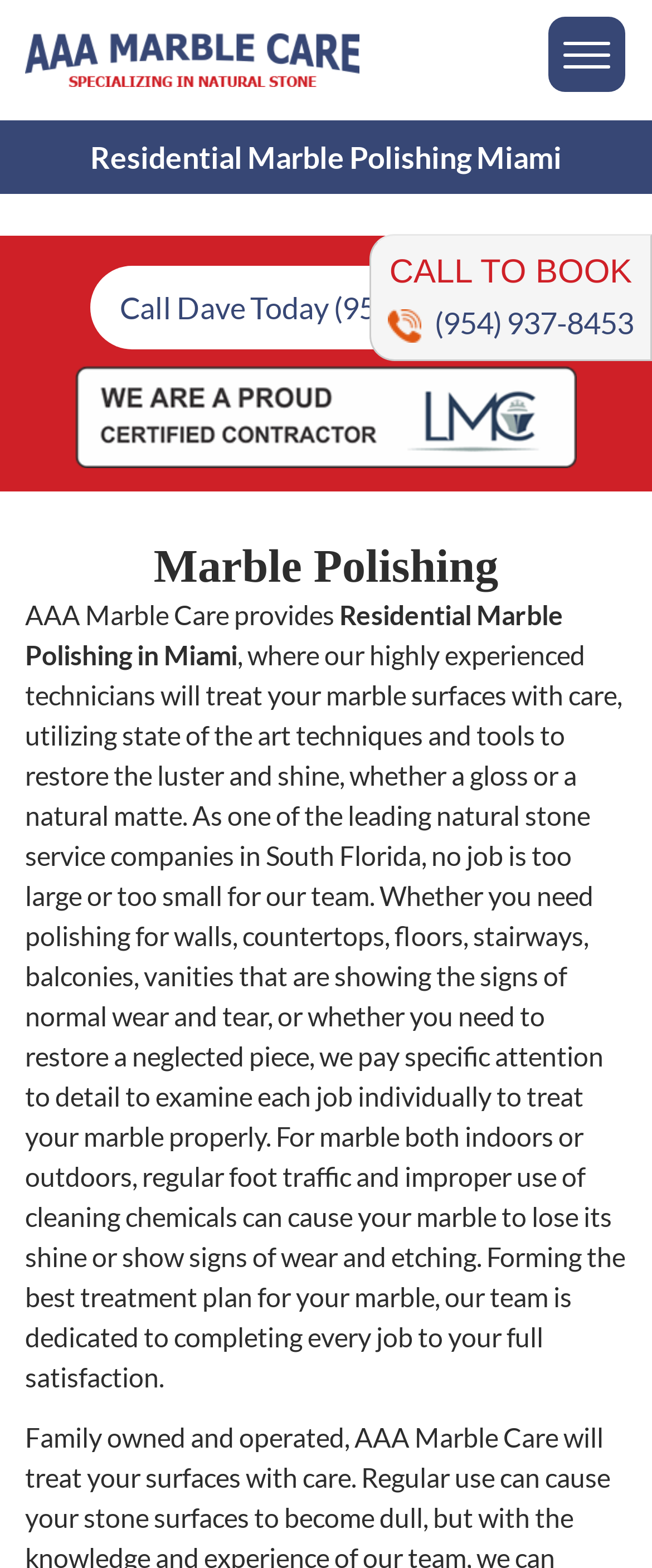Based on the image, give a detailed response to the question: What is the company name providing marble polishing services?

I found the company name by looking at the top-left corner of the webpage, where there is a link with the company name 'AAA Marble Care' and an image with the same name.